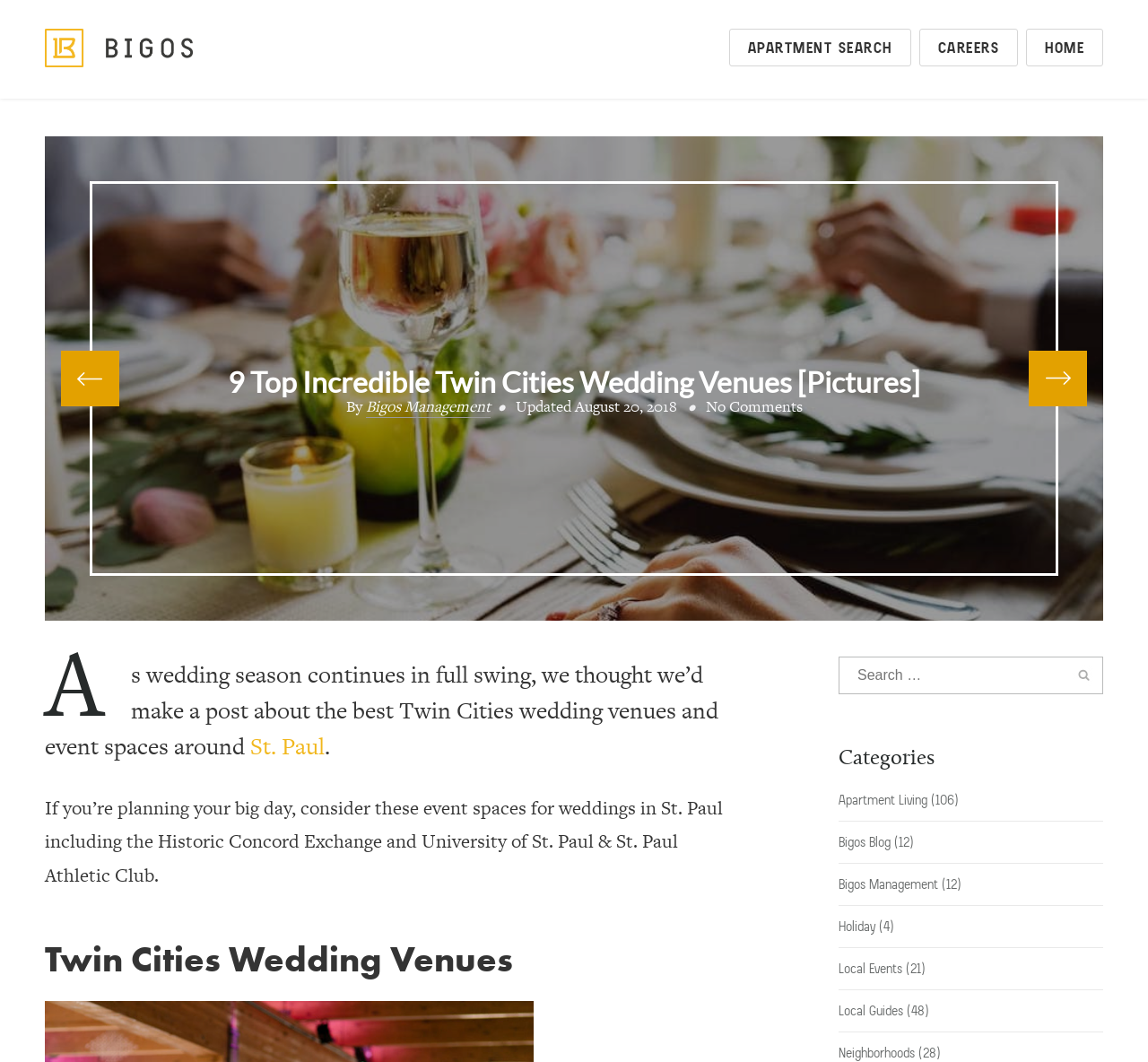Identify the bounding box coordinates for the UI element described by the following text: "name="s" placeholder="Search …"". Provide the coordinates as four float numbers between 0 and 1, in the format [left, top, right, bottom].

[0.731, 0.619, 0.921, 0.653]